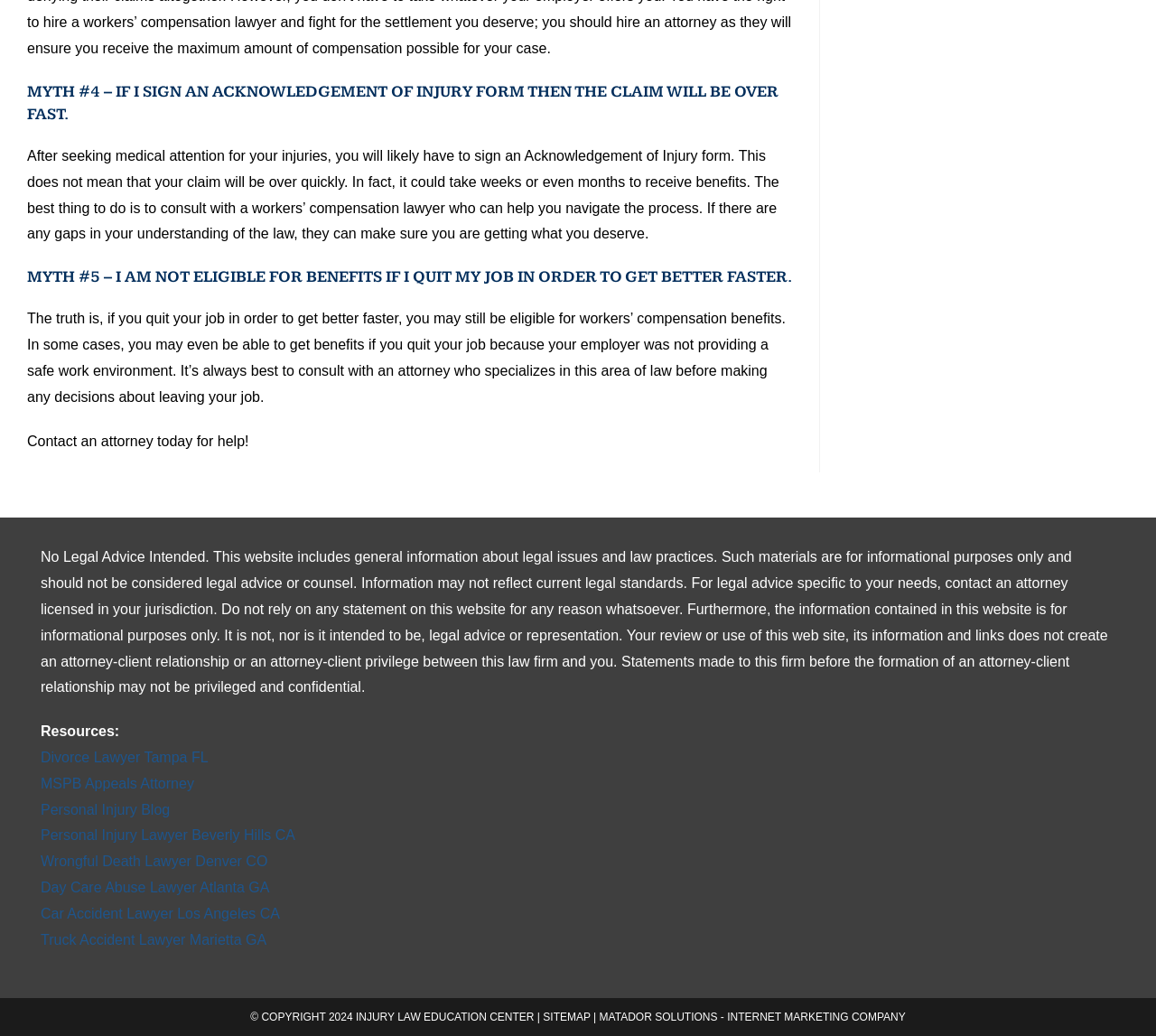Can you look at the image and give a comprehensive answer to the question:
Is quitting a job to get better faster a bar to receiving workers' compensation benefits?

The webpage states that quitting a job to get better faster may not necessarily disqualify an individual from receiving workers' compensation benefits, and in some cases, they may even be eligible for benefits if their employer failed to provide a safe work environment.